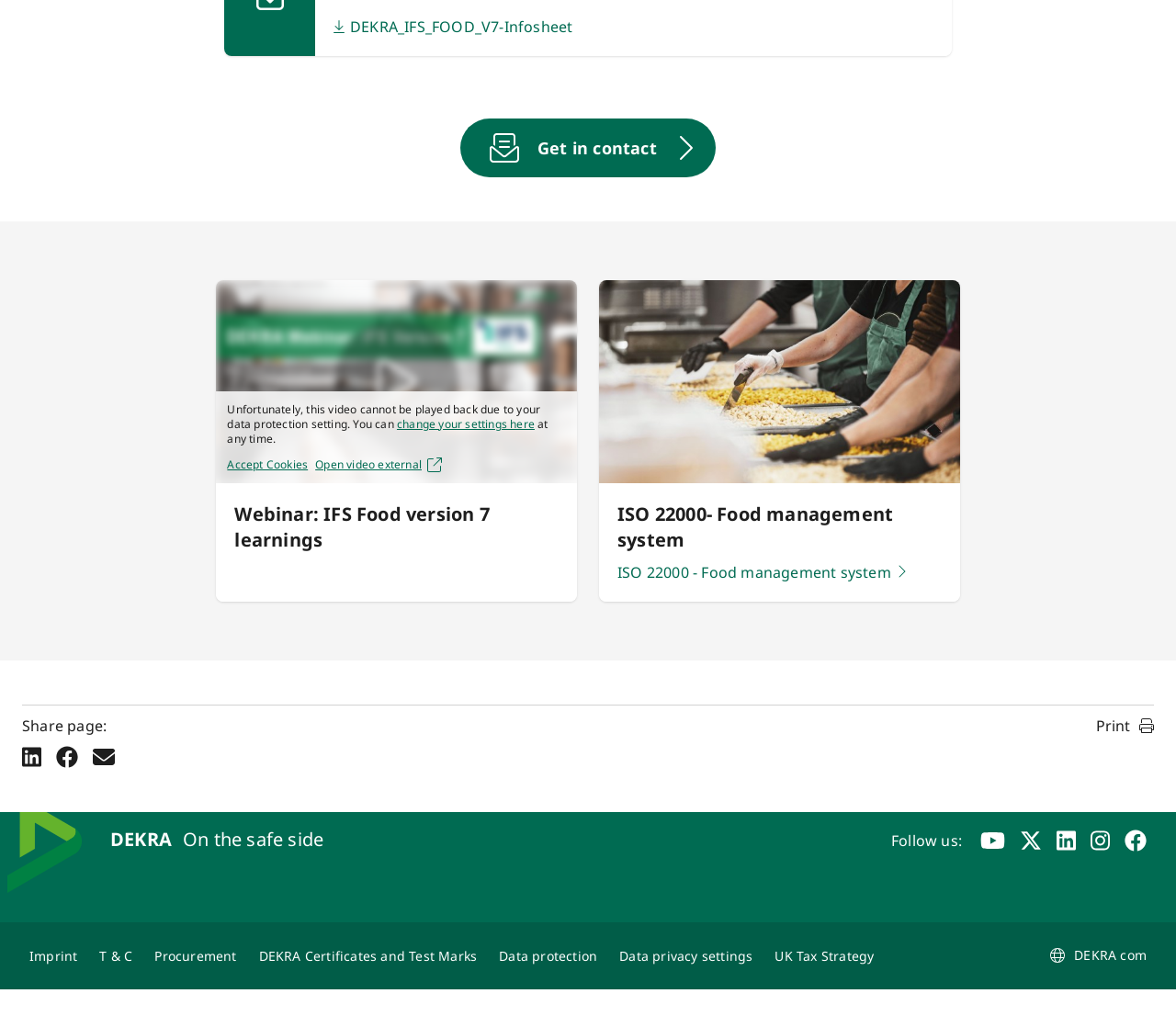Please identify the coordinates of the bounding box that should be clicked to fulfill this instruction: "Check 'Weekly Happenings'".

None